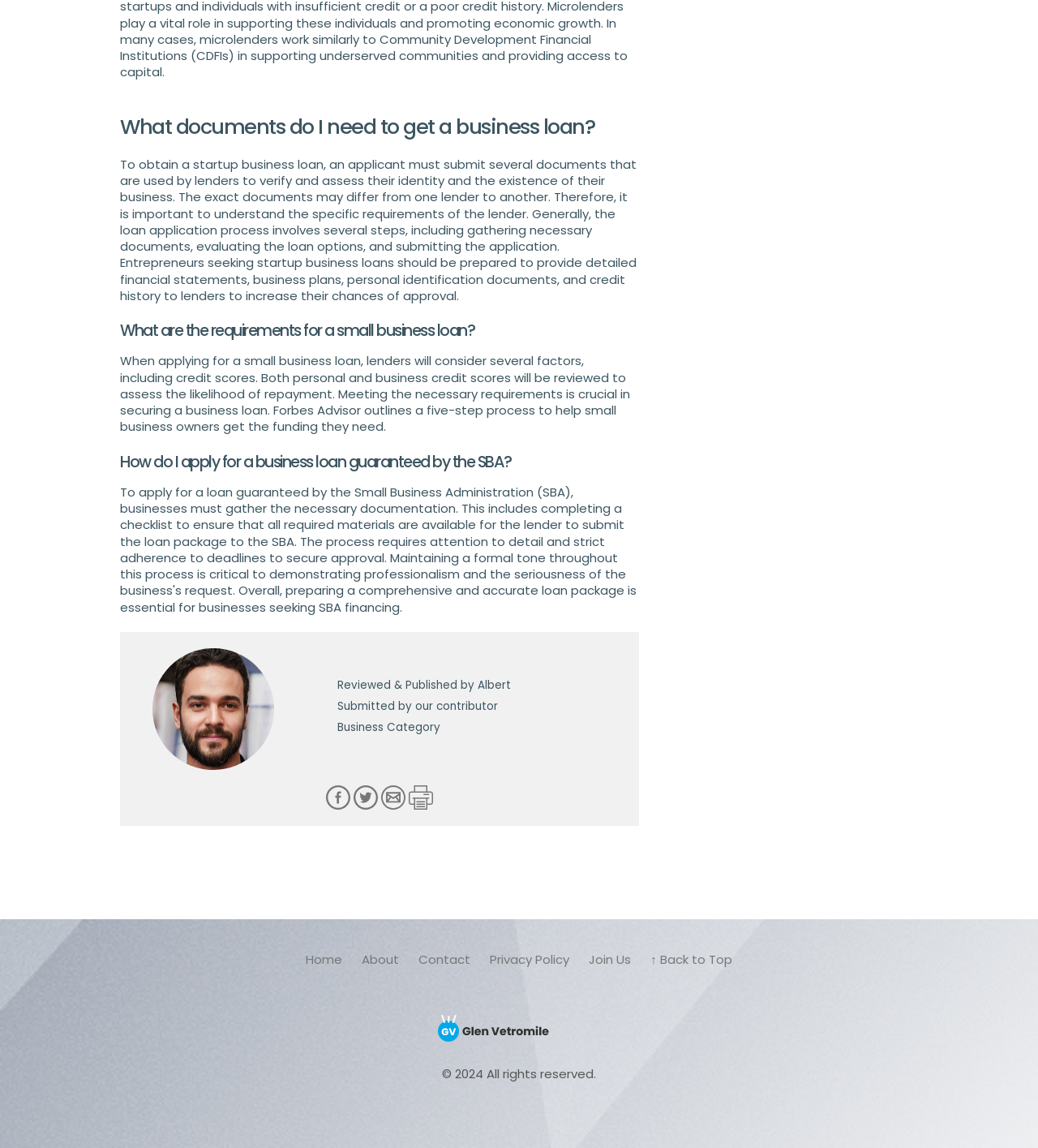What is the purpose of the five-step process outlined by Forbes Advisor?
Provide a thorough and detailed answer to the question.

According to the webpage, Forbes Advisor outlines a five-step process to help small business owners get the funding they need, which implies that the purpose of this process is to assist entrepreneurs in securing business loans.